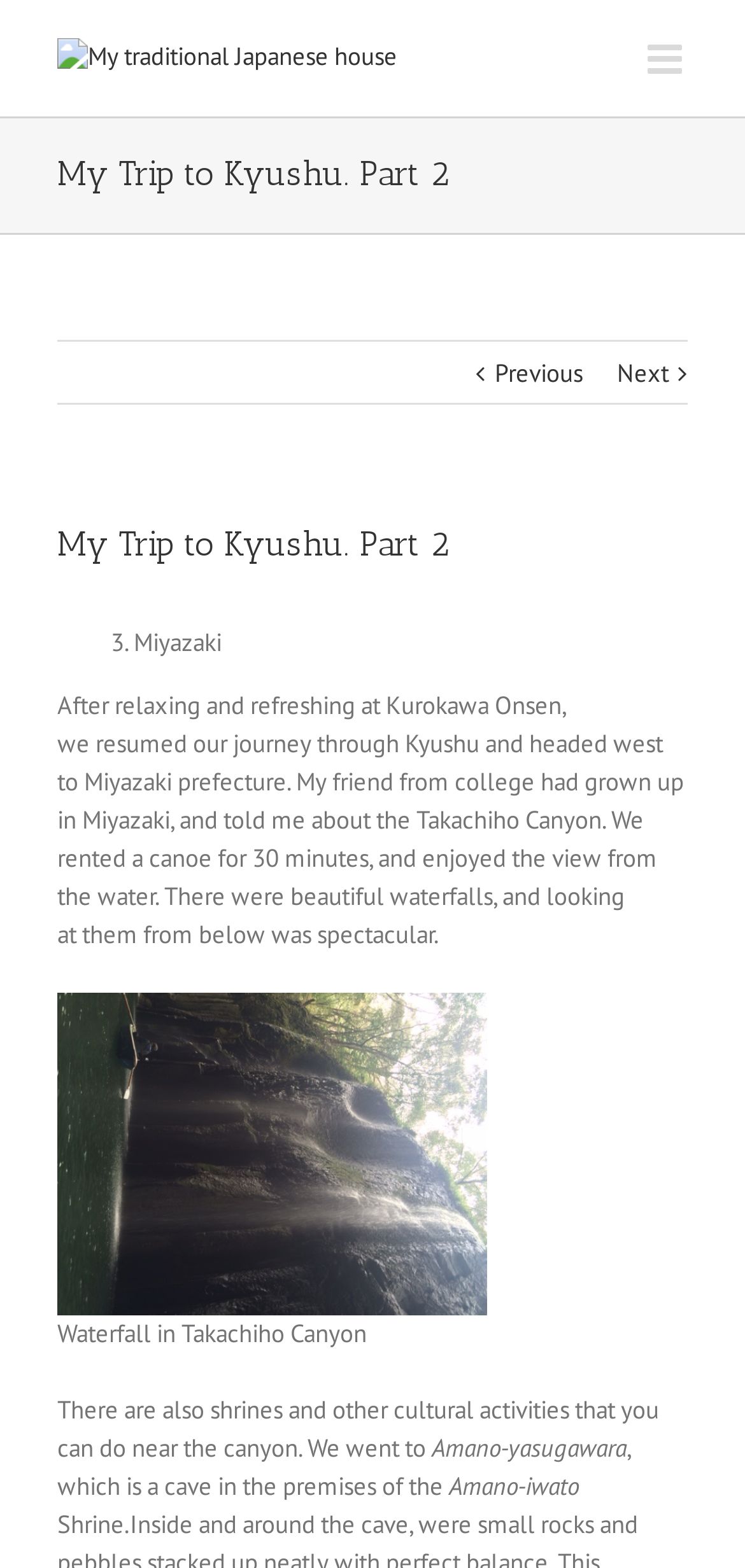Answer with a single word or phrase: 
How many images are on this webpage?

2